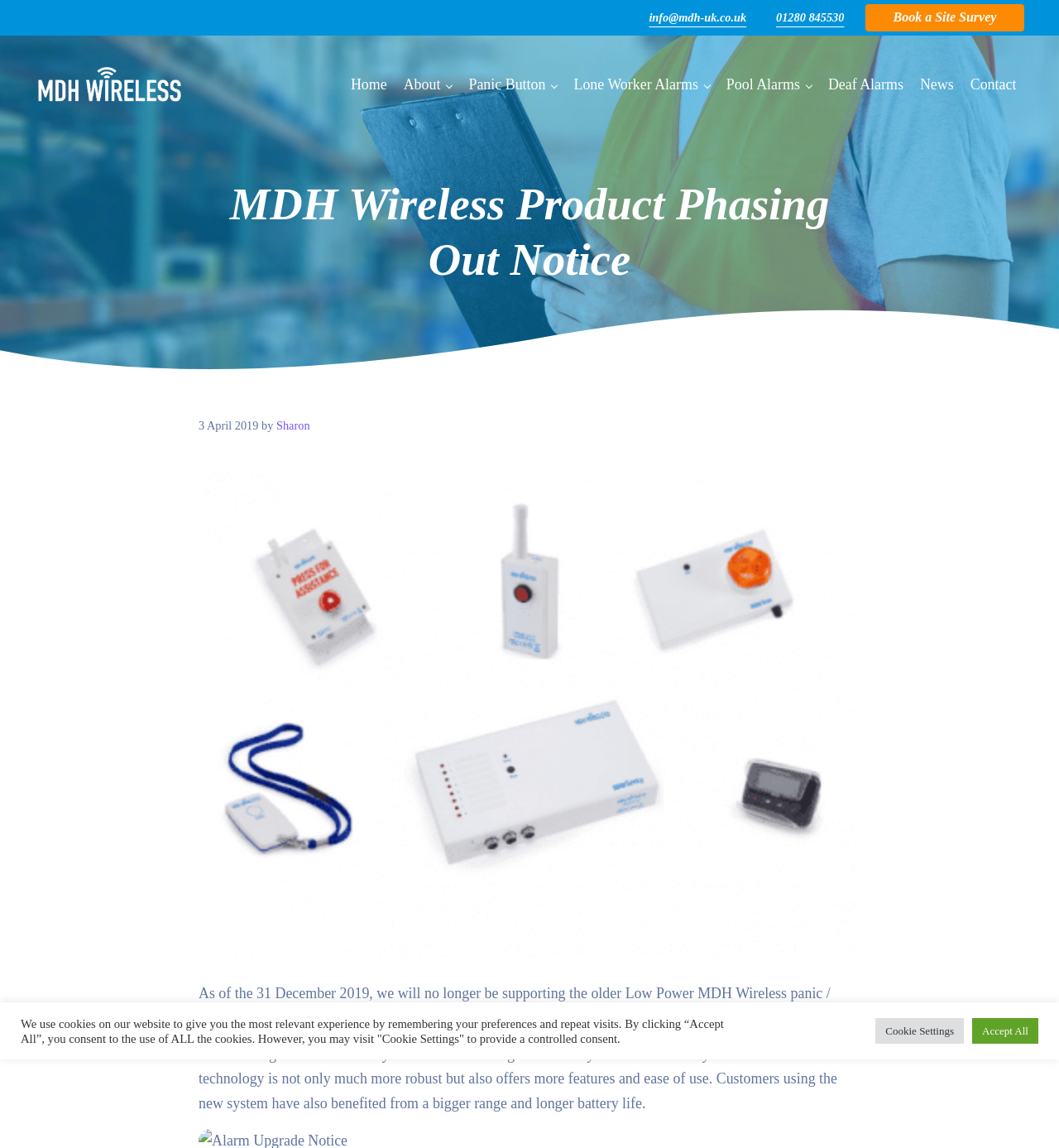Identify the coordinates of the bounding box for the element described below: "Cookie Settings". Return the coordinates as four float numbers between 0 and 1: [left, top, right, bottom].

[0.827, 0.887, 0.91, 0.909]